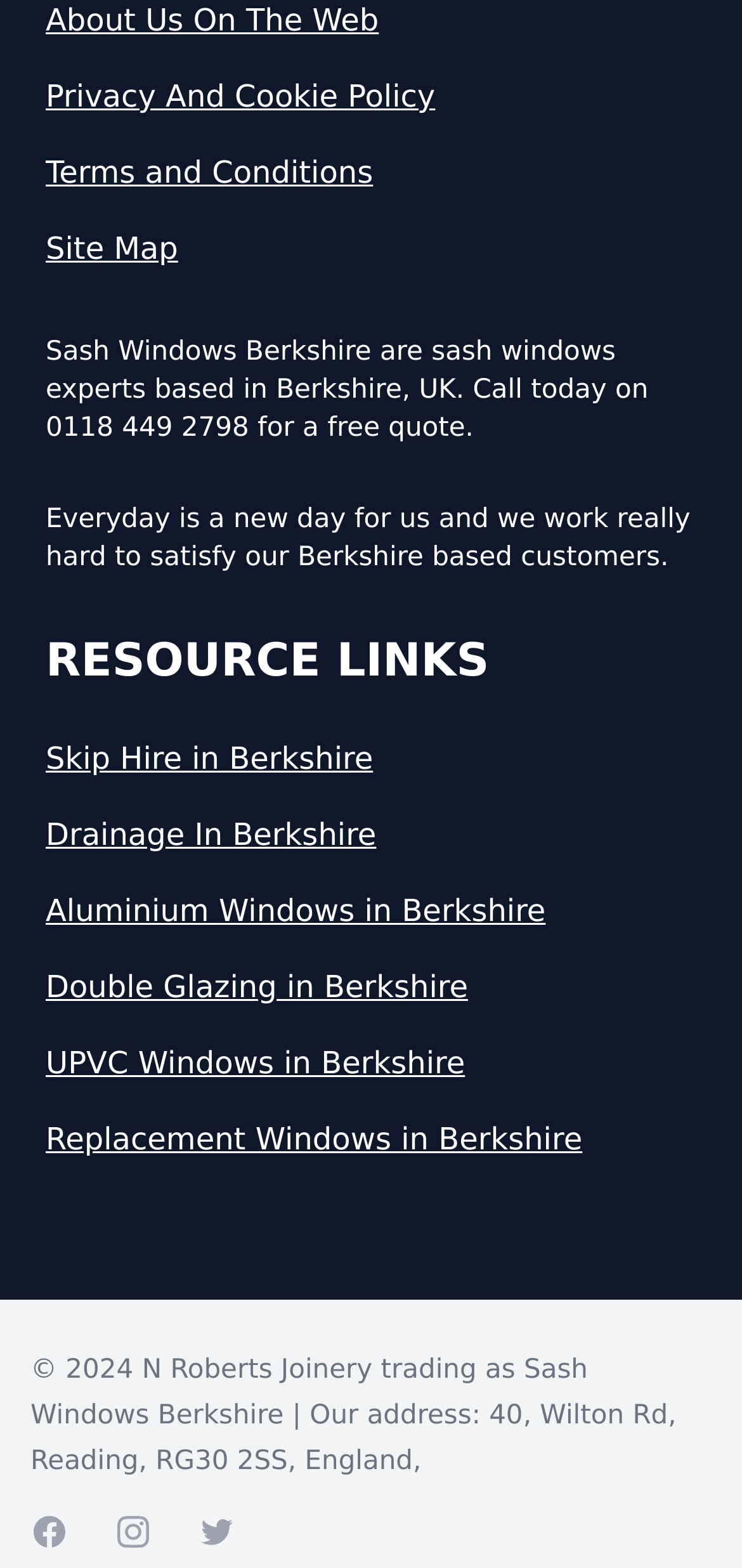Find the bounding box coordinates of the element to click in order to complete this instruction: "Get a free quote". The bounding box coordinates must be four float numbers between 0 and 1, denoted as [left, top, right, bottom].

[0.062, 0.215, 0.874, 0.283]